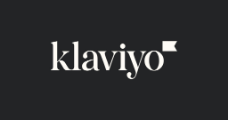How many brands does Klaviyo empower? Analyze the screenshot and reply with just one word or a short phrase.

265,000